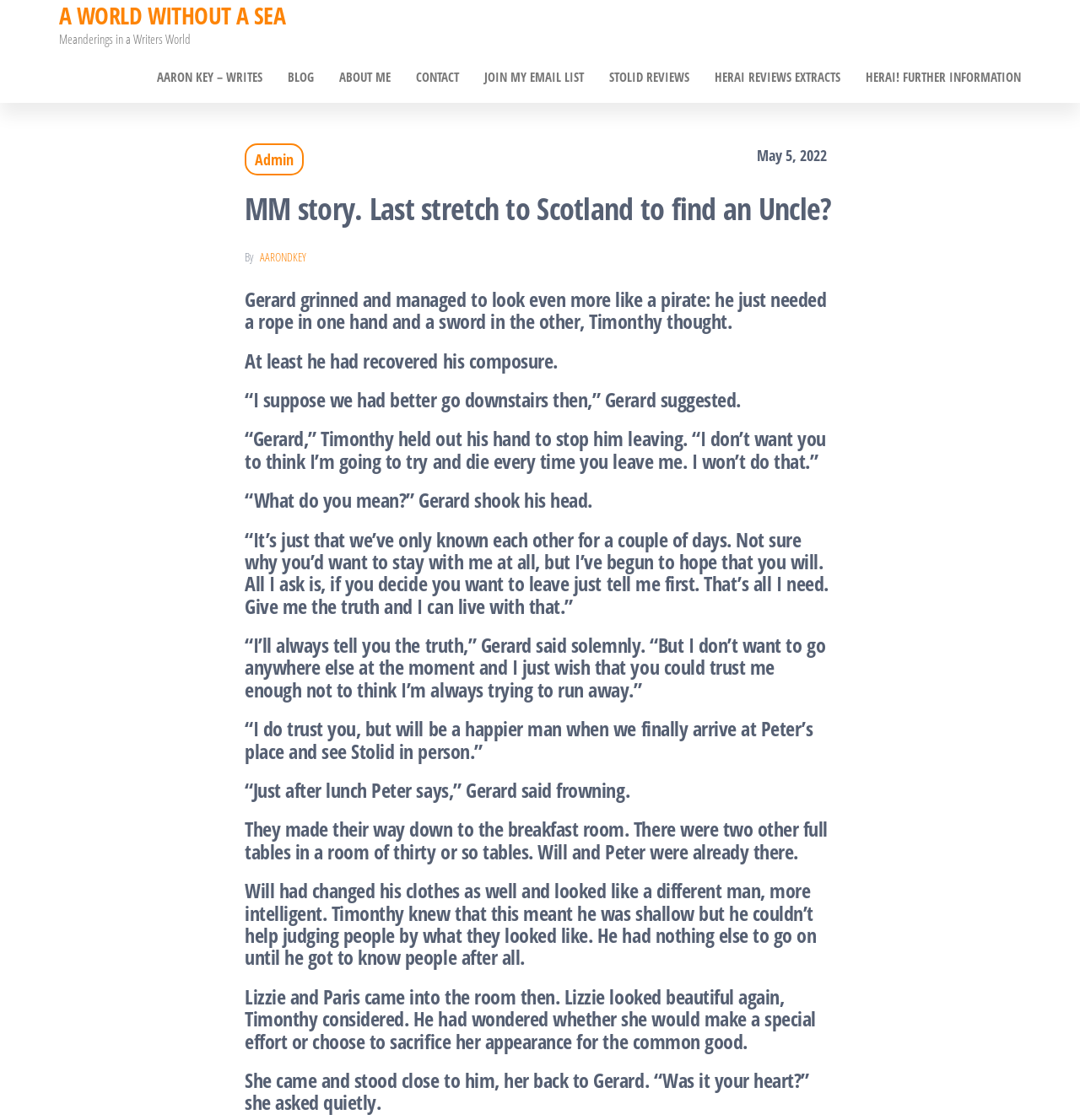What is the title of the story?
Utilize the information in the image to give a detailed answer to the question.

The title of the story can be found in the heading element with the text 'MM story. Last stretch to Scotland to find an Uncle?' which is located at the top of the webpage.